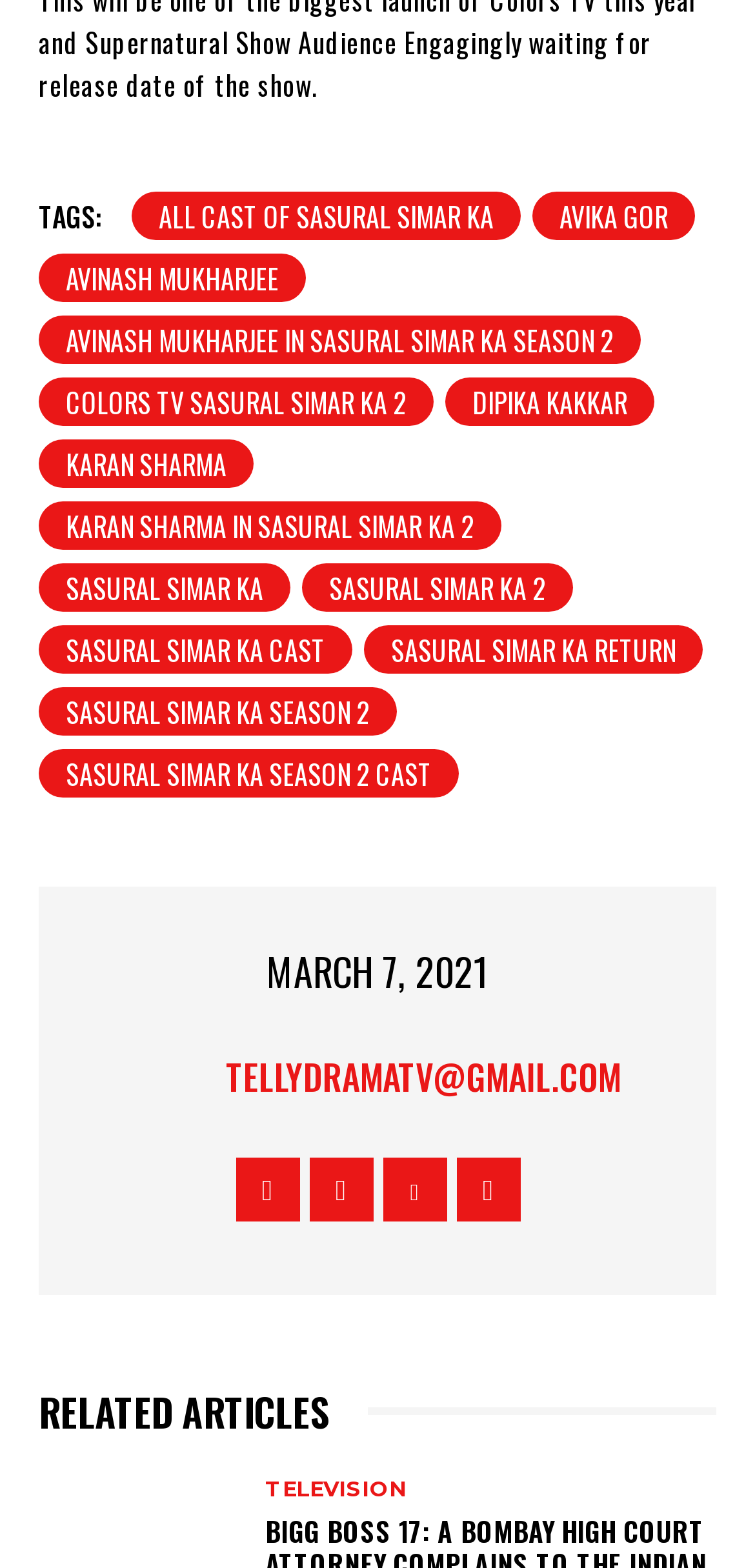Please predict the bounding box coordinates (top-left x, top-left y, bottom-right x, bottom-right y) for the UI element in the screenshot that fits the description: title="Facebook"

[0.312, 0.739, 0.396, 0.78]